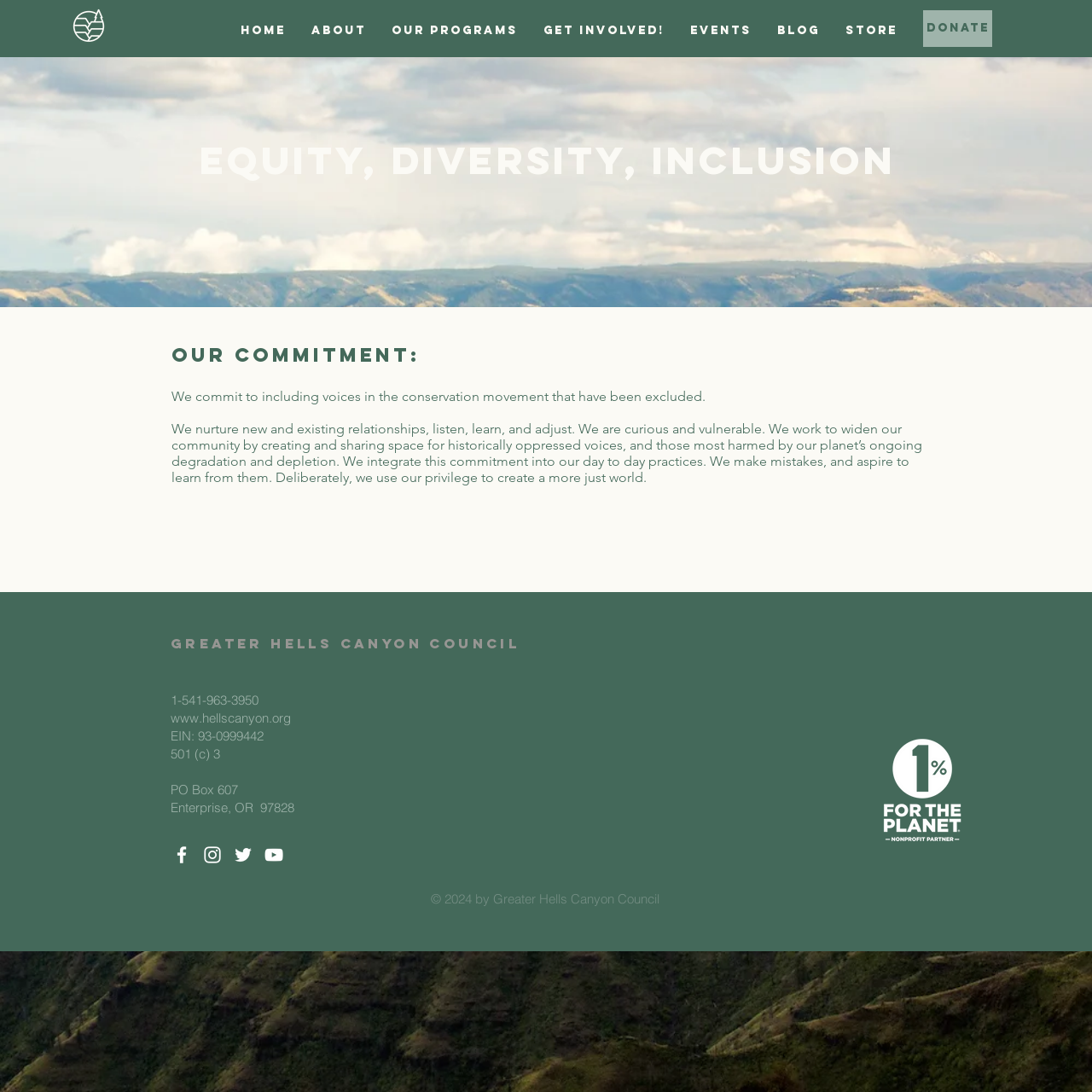Determine the bounding box coordinates of the clickable region to carry out the instruction: "Check the organization's social media on Facebook".

[0.156, 0.773, 0.177, 0.793]